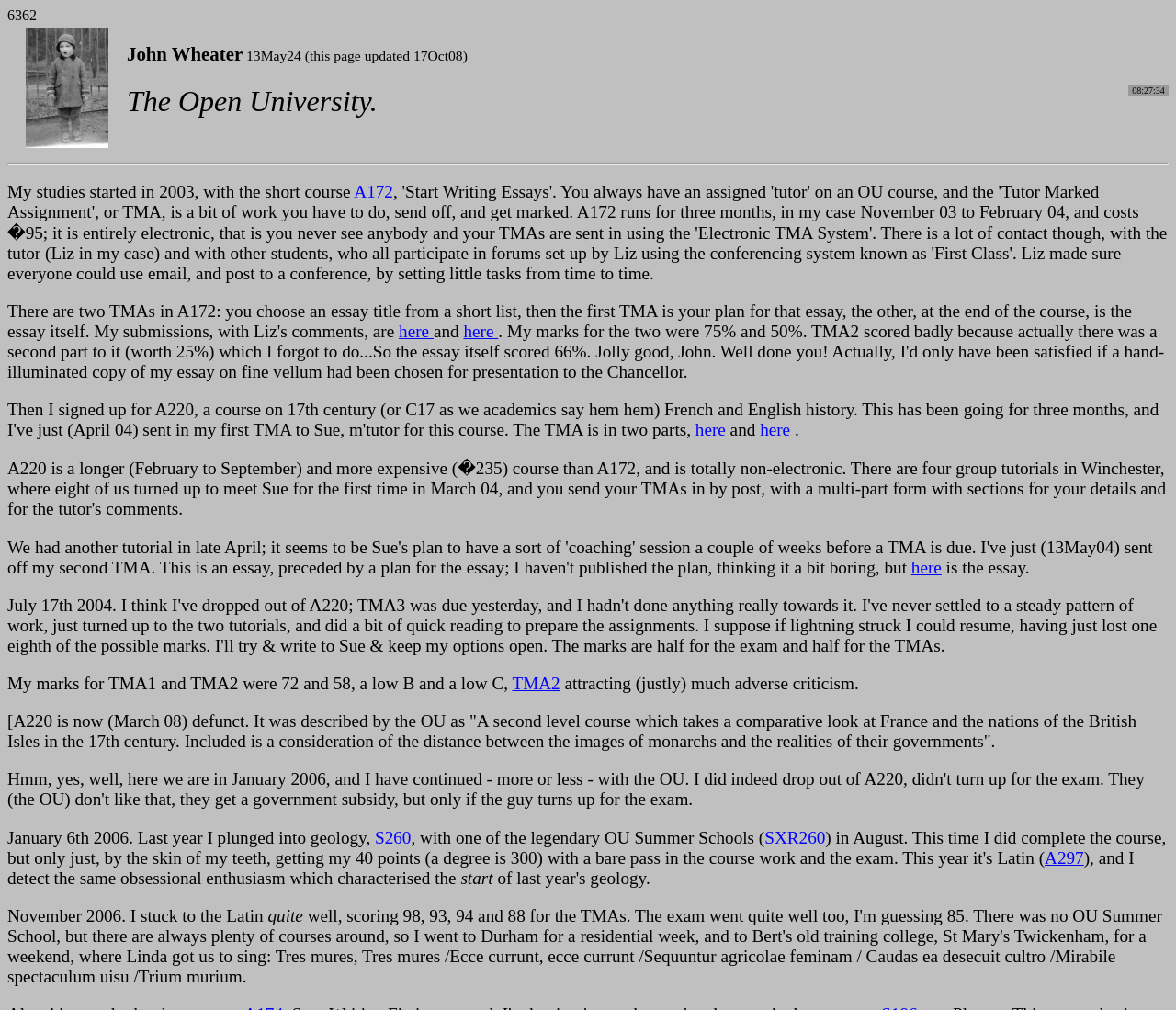Locate the bounding box coordinates of the clickable part needed for the task: "Click the link to TMA2".

[0.436, 0.667, 0.476, 0.686]